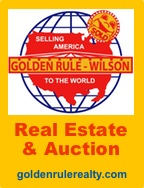What is symbolized by the globe in the logo?
With the help of the image, please provide a detailed response to the question.

The globe encapsulating a stylized map of the United States symbolizes Golden Rule-Wilson's mission of 'Selling America to the World', indicating their focus on international real estate and auctions.